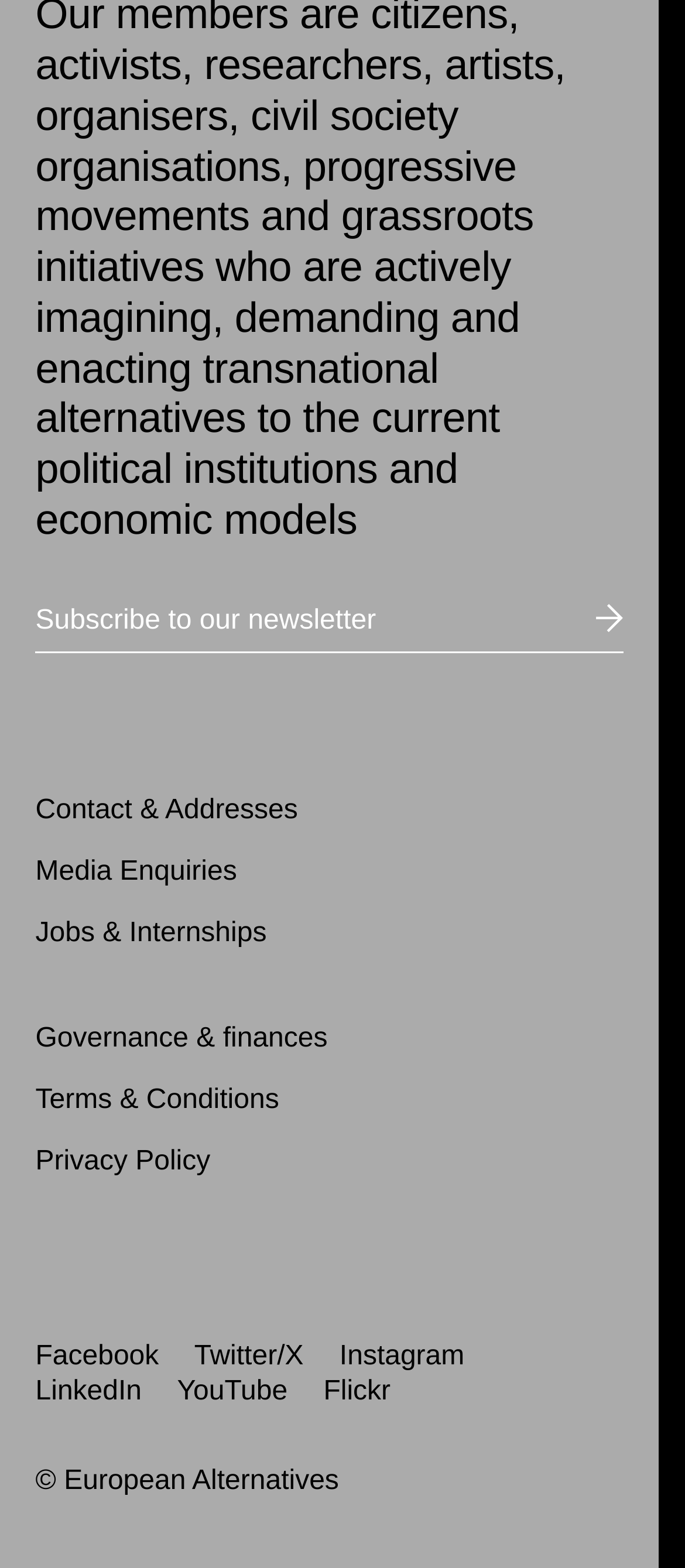What is the position of the Governance & finances link?
Please ensure your answer to the question is detailed and covers all necessary aspects.

I looked at the footer links and found that the Governance & finances link is the 5th item from the top, with its y1 coordinate being 0.652 and y2 coordinate being 0.671.